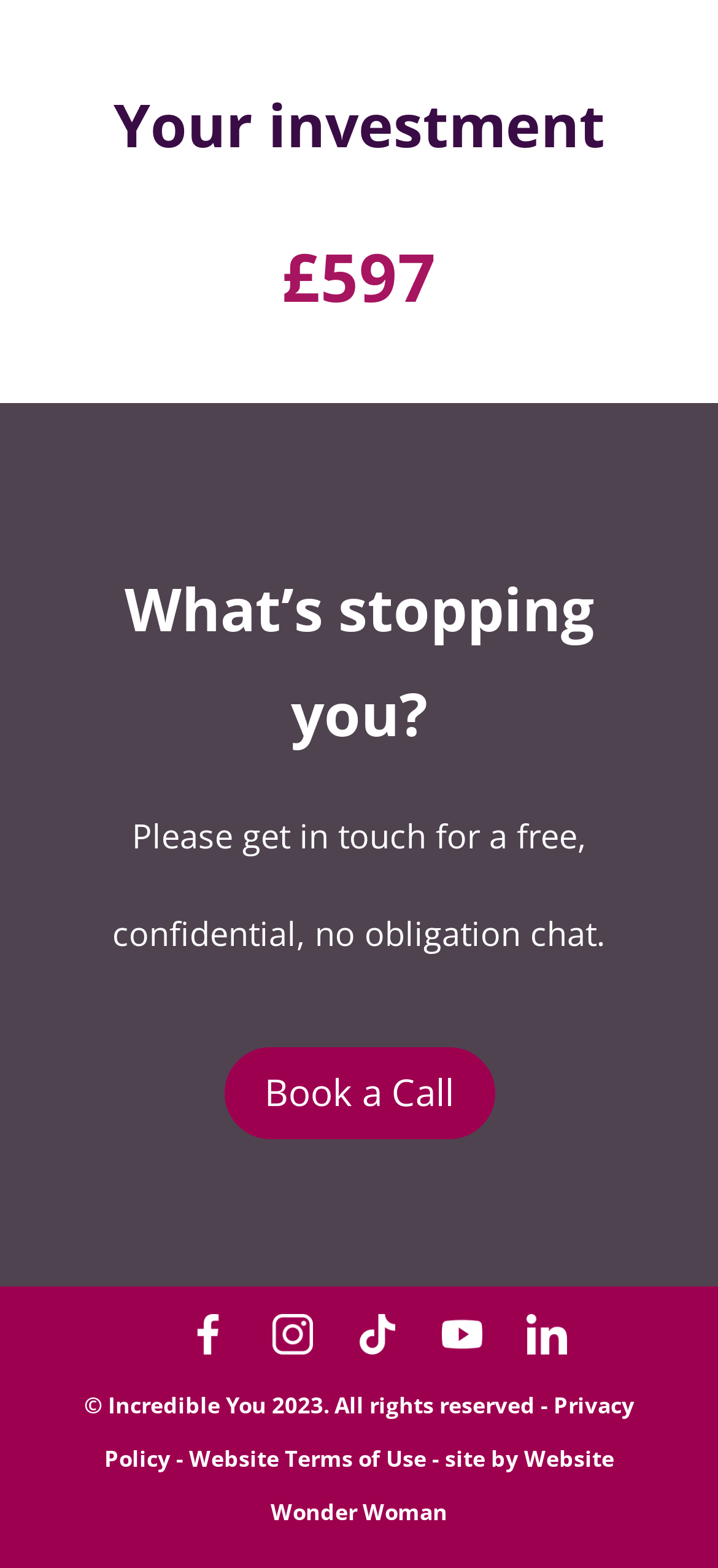How many links are present in the footer section? Refer to the image and provide a one-word or short phrase answer.

6